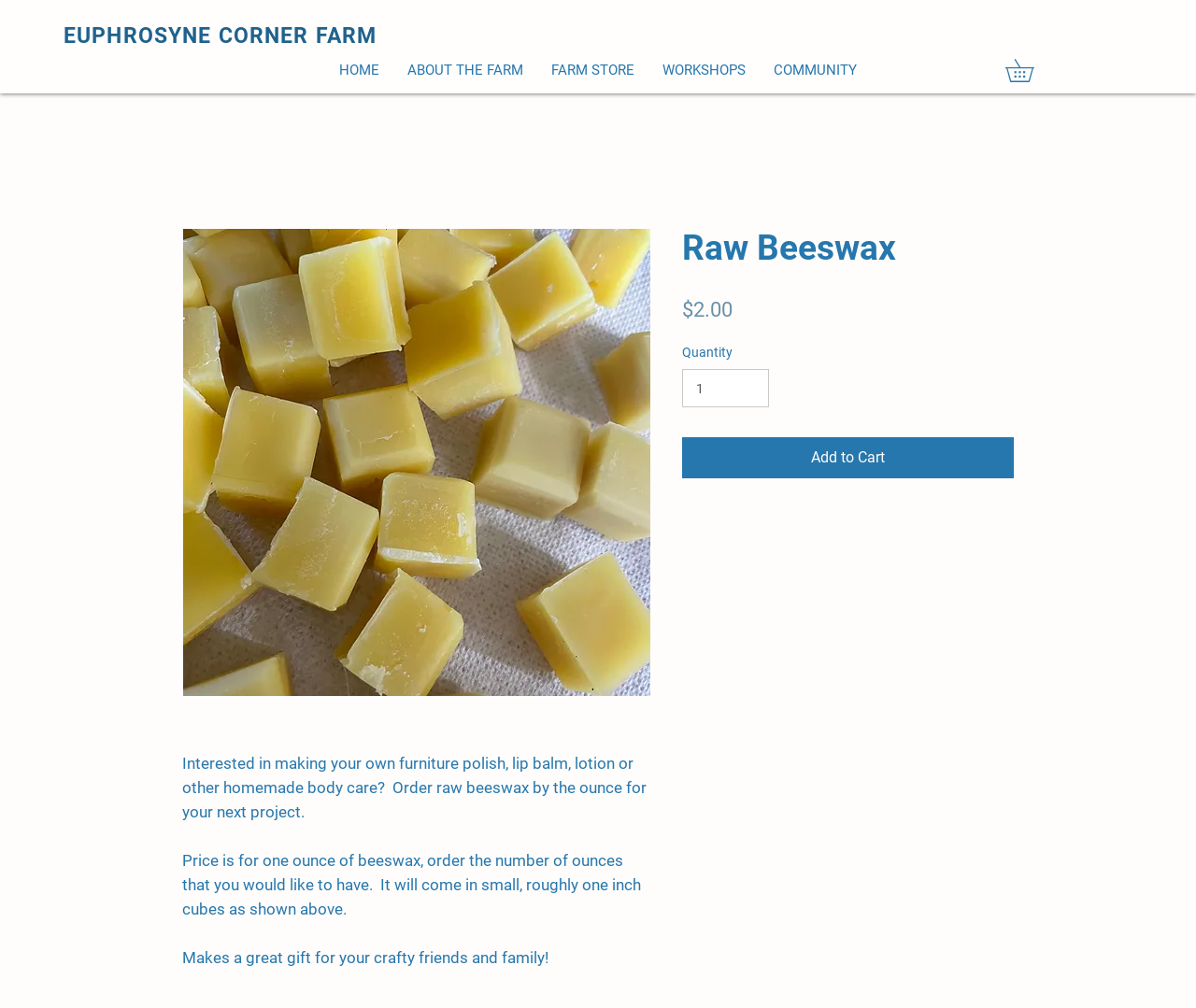What is the price of raw beeswax?
Please elaborate on the answer to the question with detailed information.

The price of raw beeswax can be found in the product description section, where it is stated as '$2.00' next to the 'Price' label.